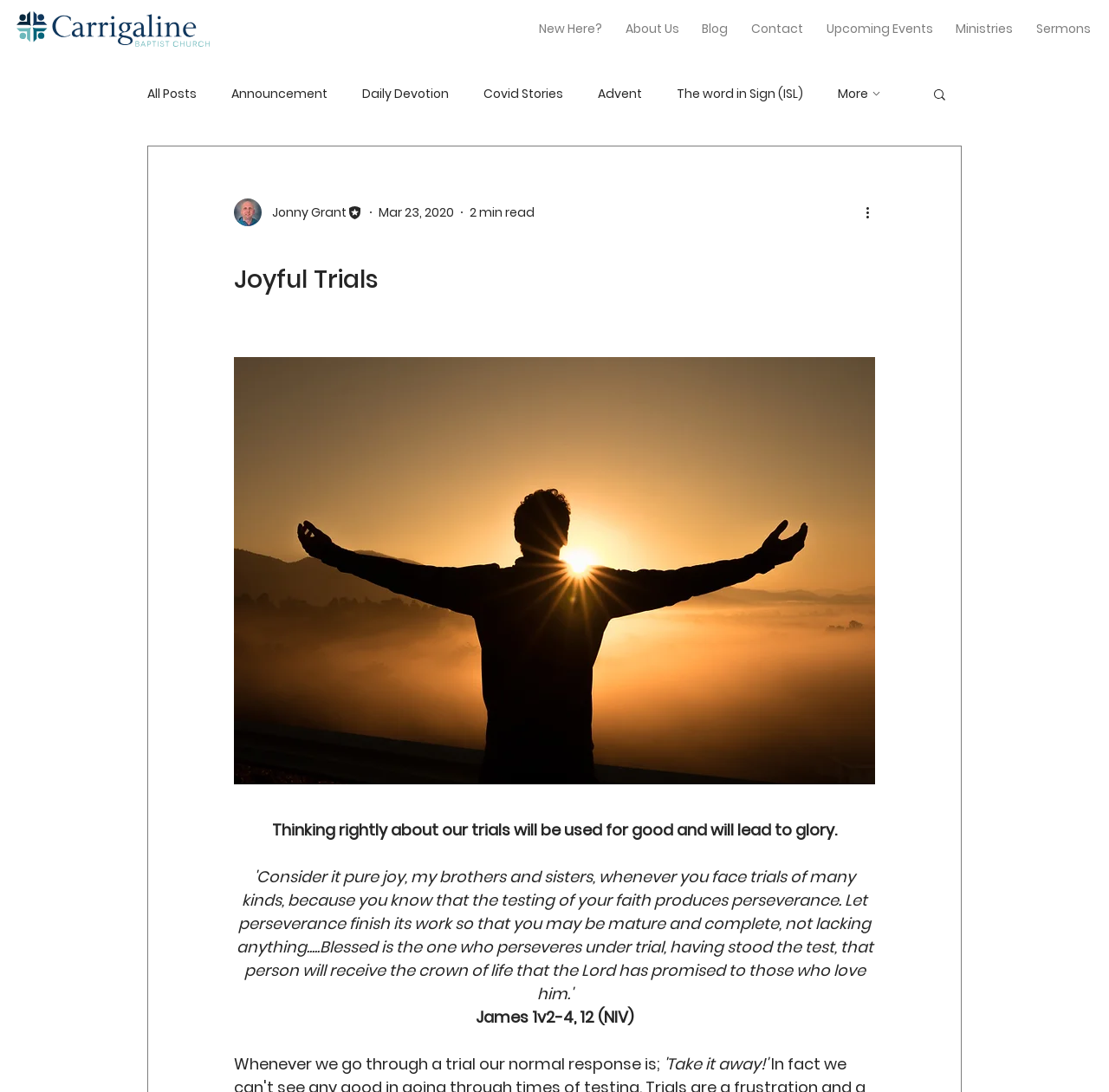What is the date of the blog post?
Please provide a single word or phrase as your answer based on the screenshot.

Mar 23, 2020